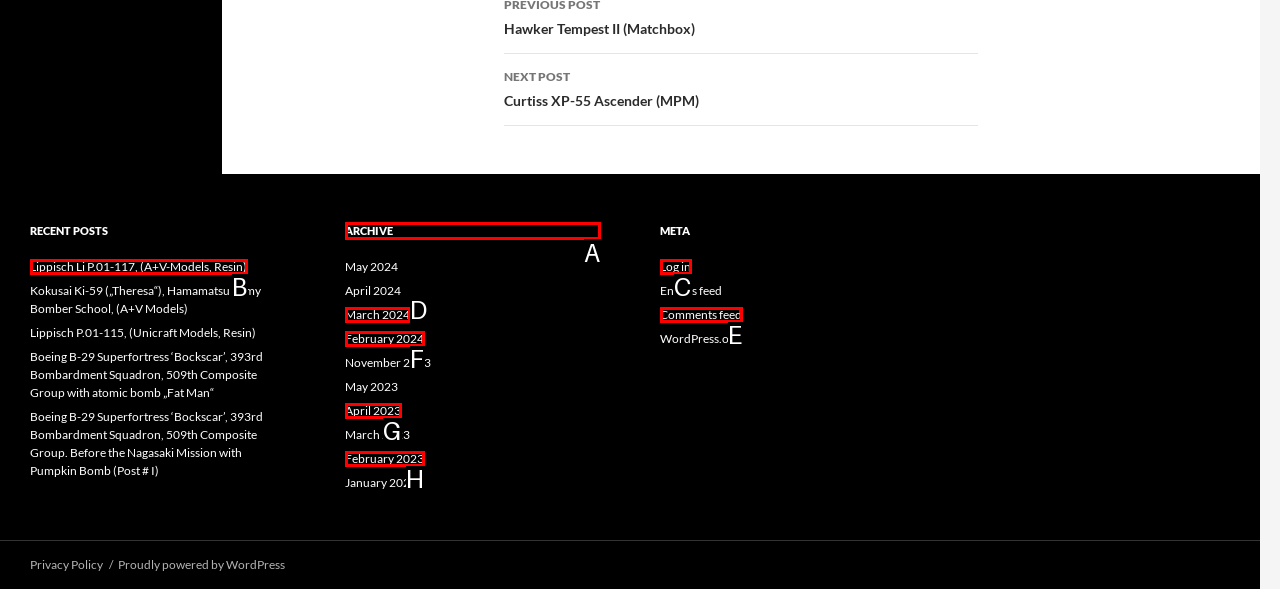Select the proper UI element to click in order to perform the following task: Go to archive. Indicate your choice with the letter of the appropriate option.

A